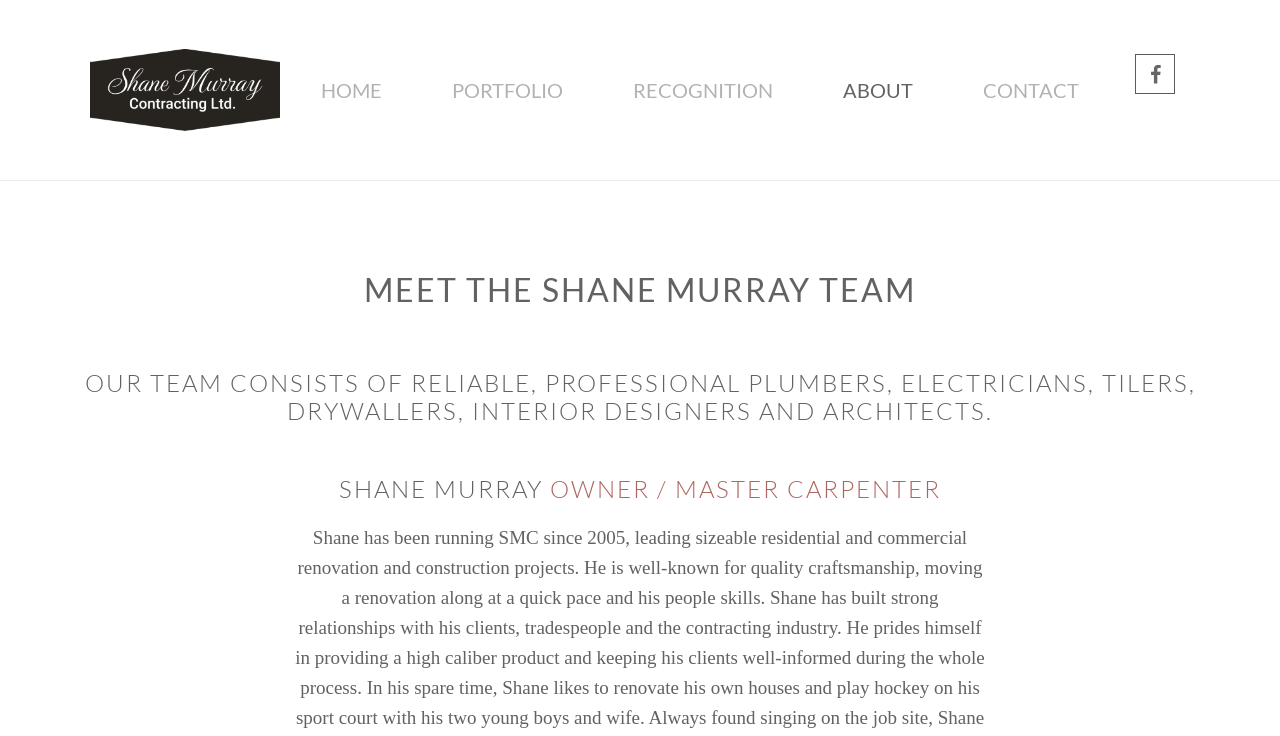What is the section below the navigation menu about?
Based on the visual content, answer with a single word or a brief phrase.

The Shane Murray team